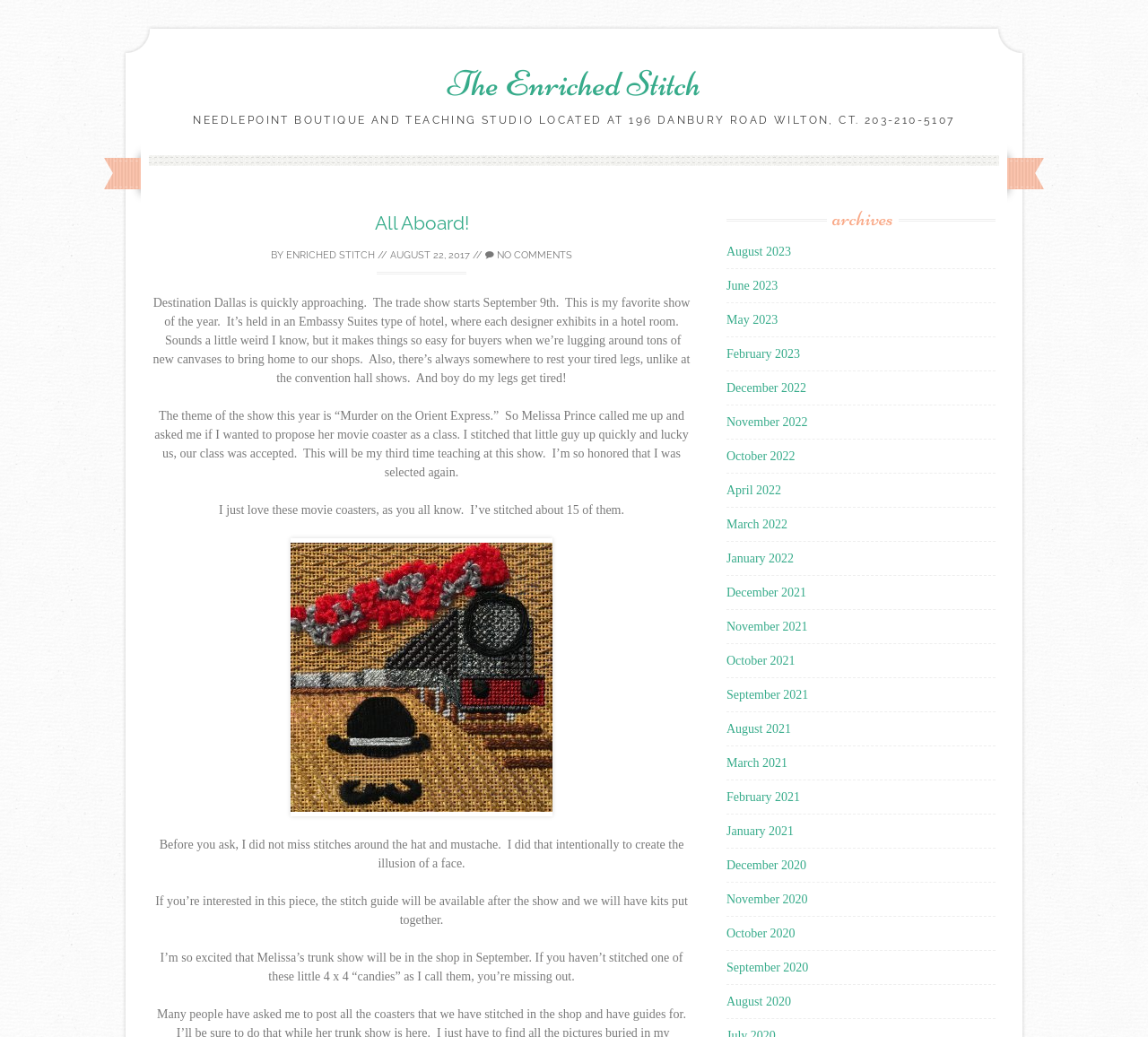Use a single word or phrase to answer this question: 
What is the theme of the show this year?

Murder on the Orient Express